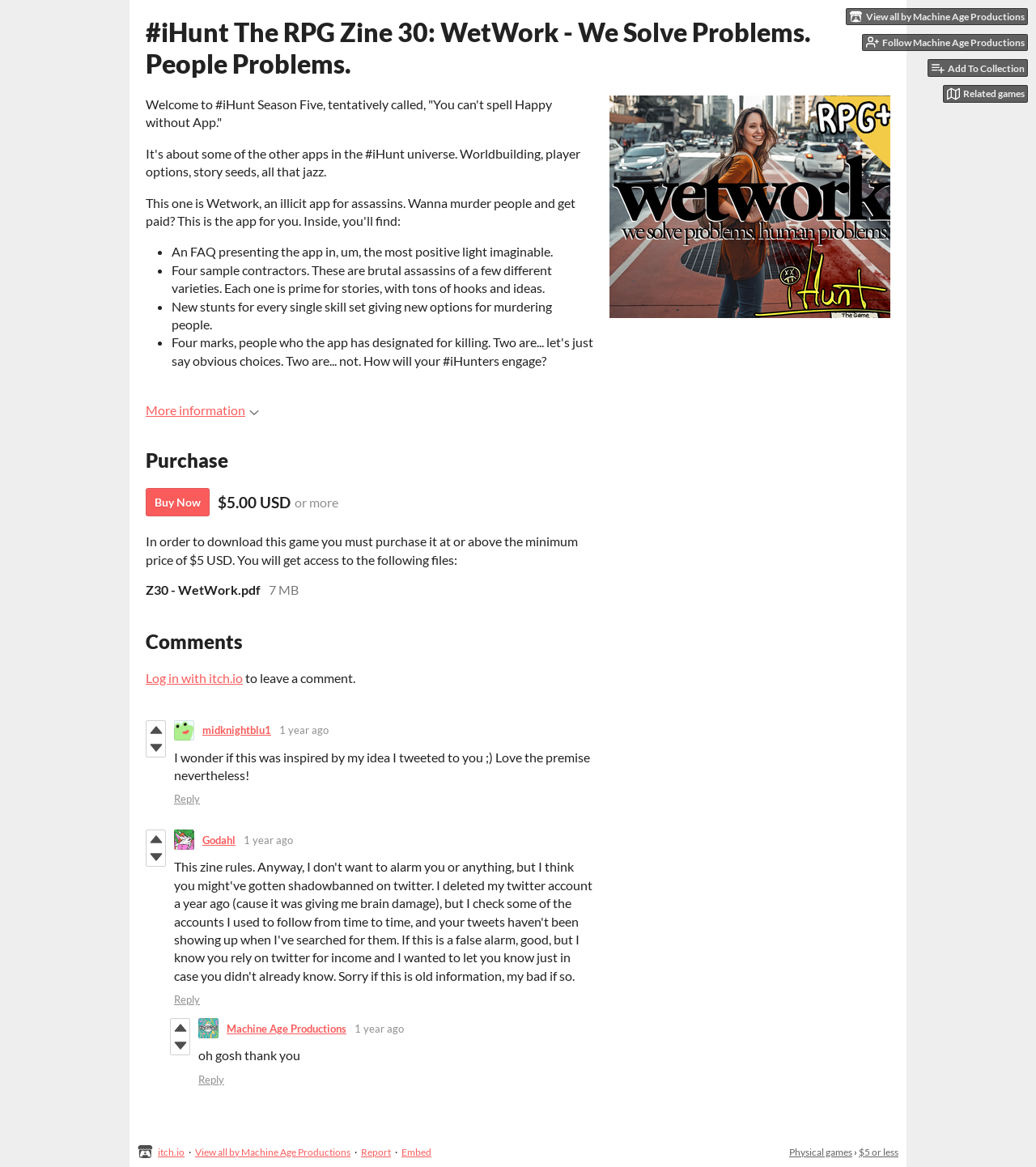What is the name of the RPG Zine?
Using the image as a reference, give a one-word or short phrase answer.

#iHunt The RPG Zine 30